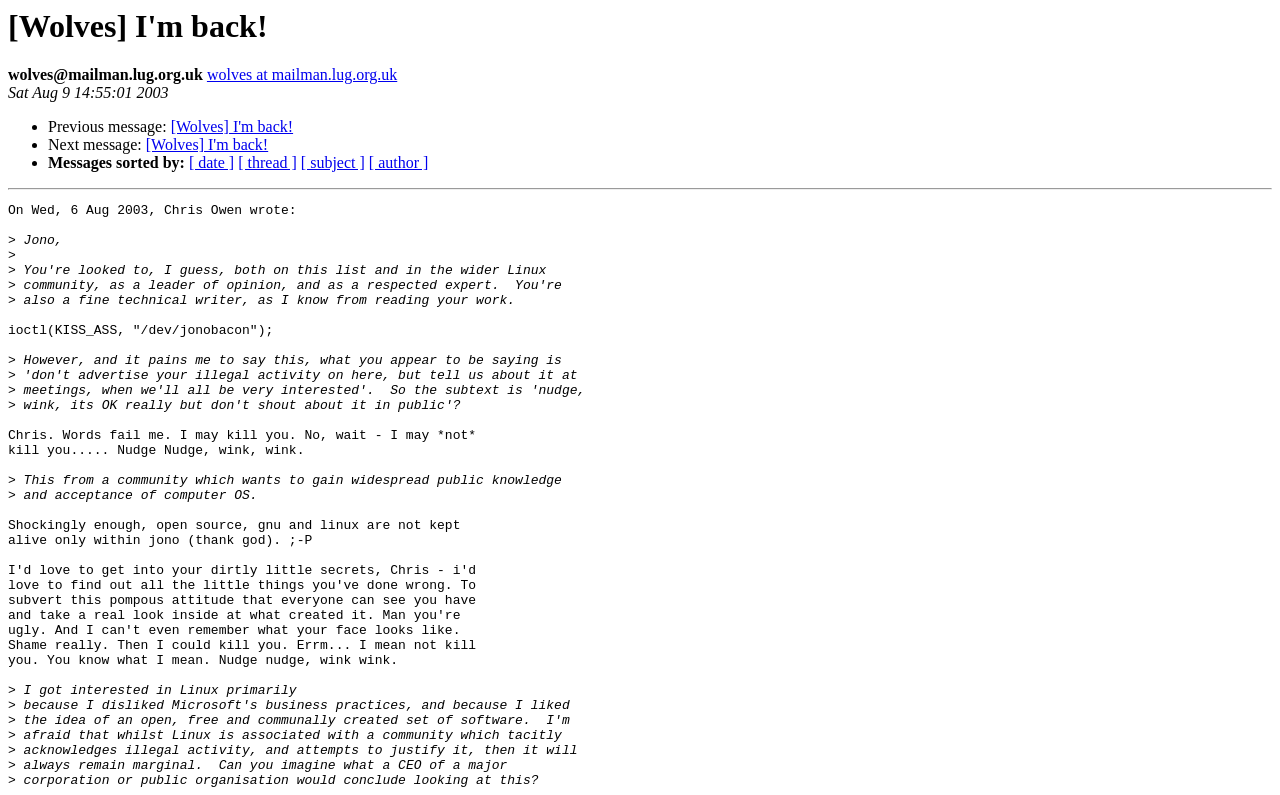Respond with a single word or phrase to the following question: What is the tone of Jono's response?

Humorous